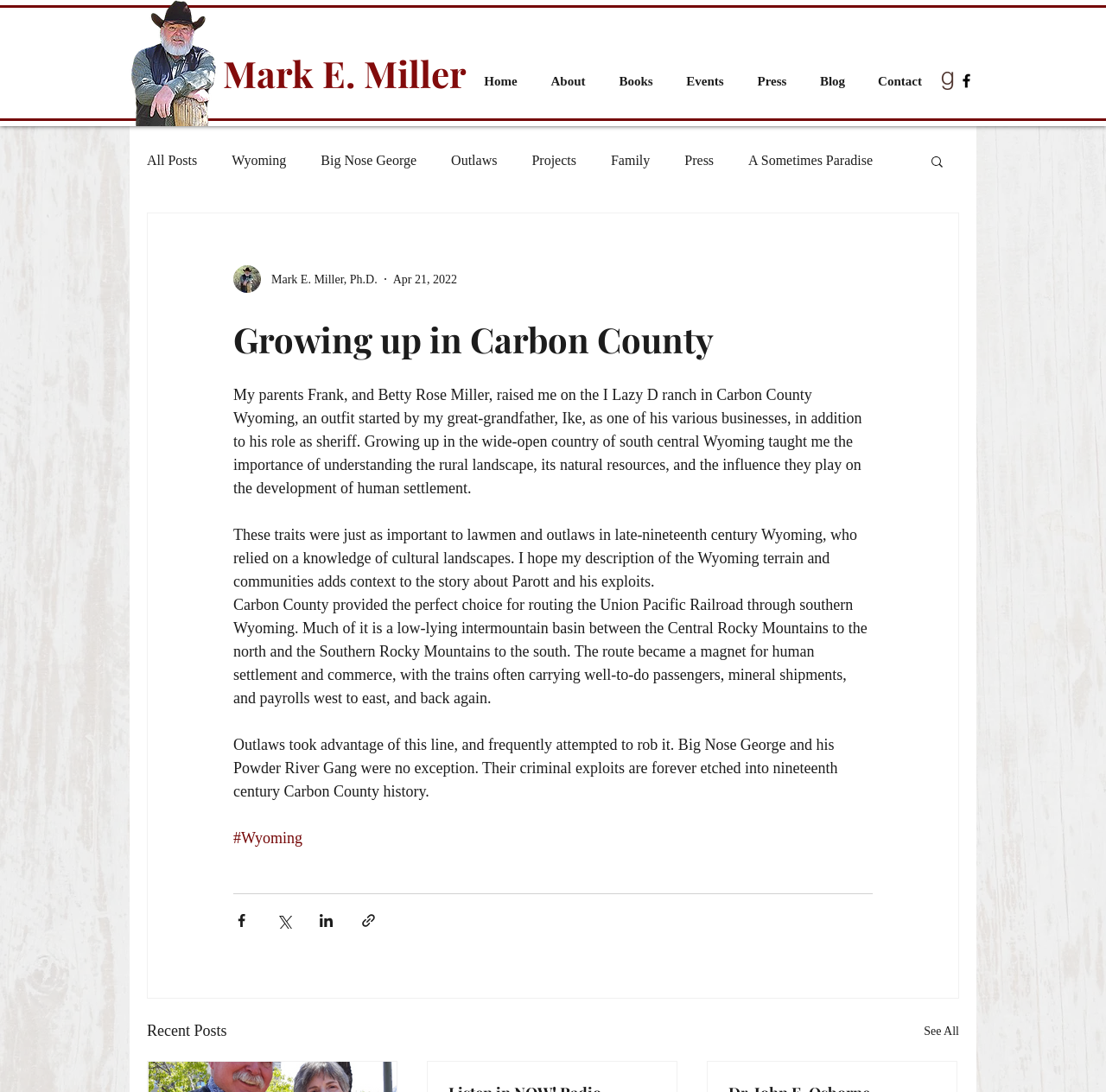Refer to the image and provide a thorough answer to this question:
What is the author's name?

The author's name is mentioned in the heading 'Mark E. Miller' and also in the generic text 'Mark E. Miller, Ph.D.'